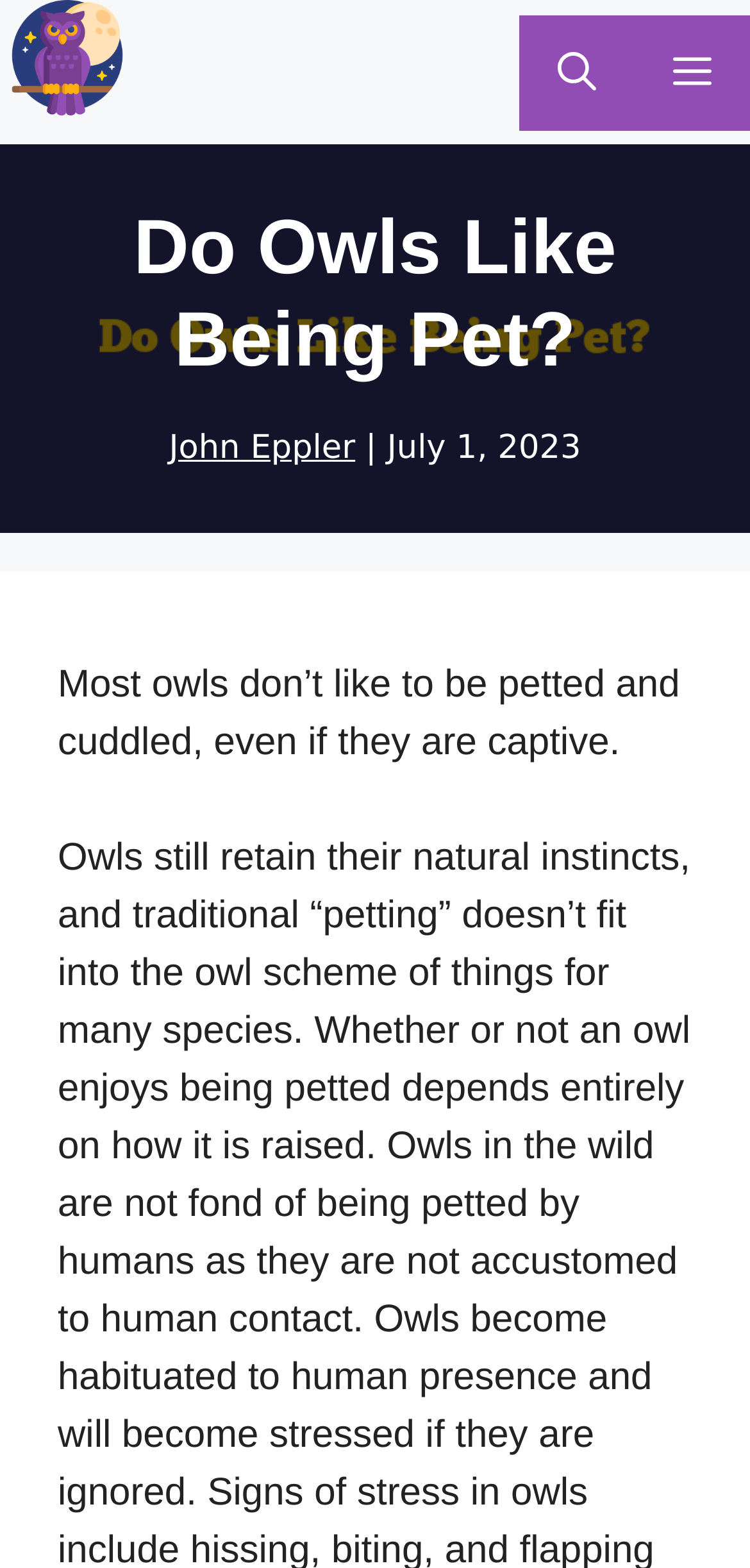When was this article published?
Please give a detailed and elaborate answer to the question.

The publication date is mentioned in the article, specifically in the section where the author's name 'John Eppler' is also mentioned. The text 'July 1, 2023' is a static text element, indicating that it is the publication date.